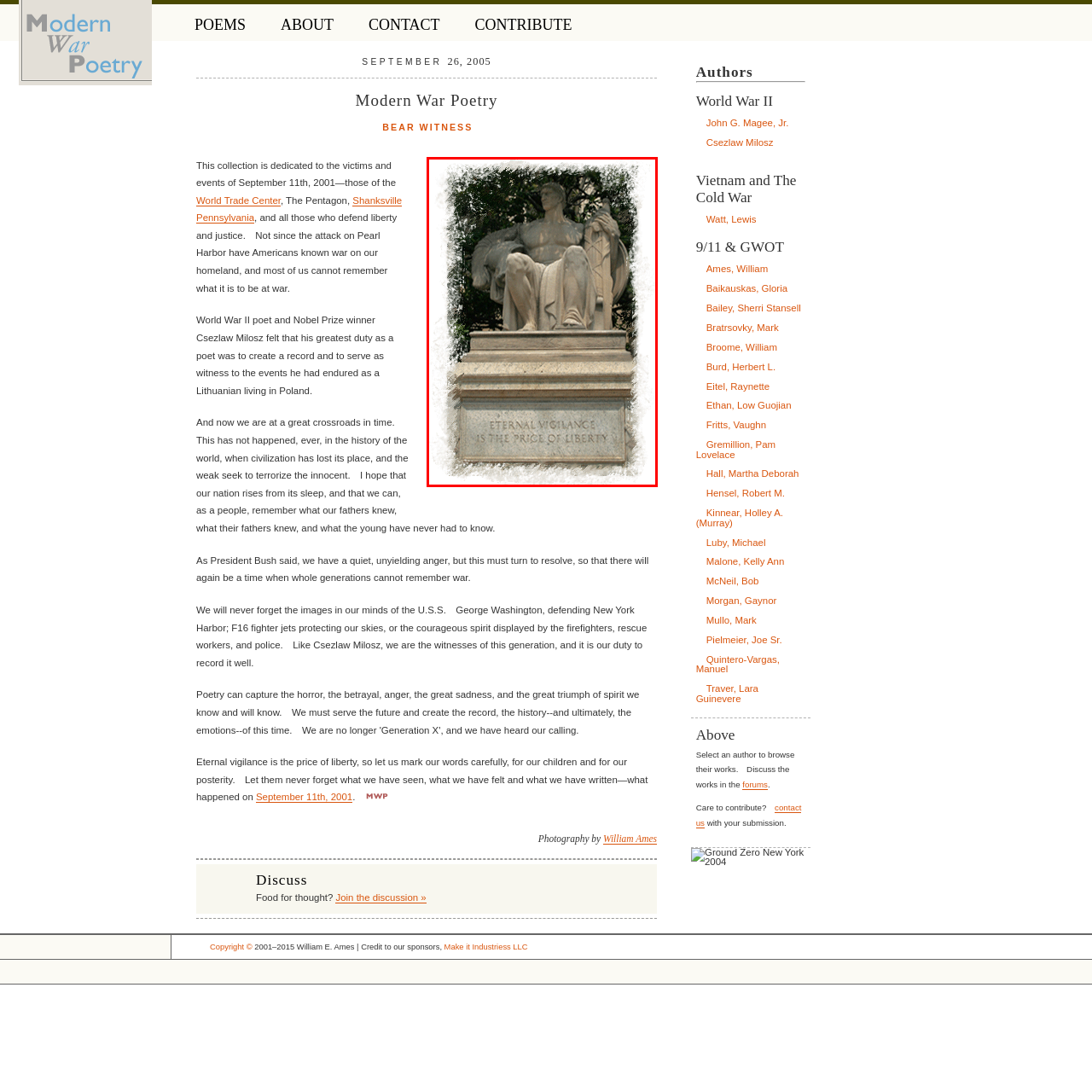What does the figure in the statue represent?
Check the image enclosed by the red bounding box and reply to the question using a single word or phrase.

steadfastness